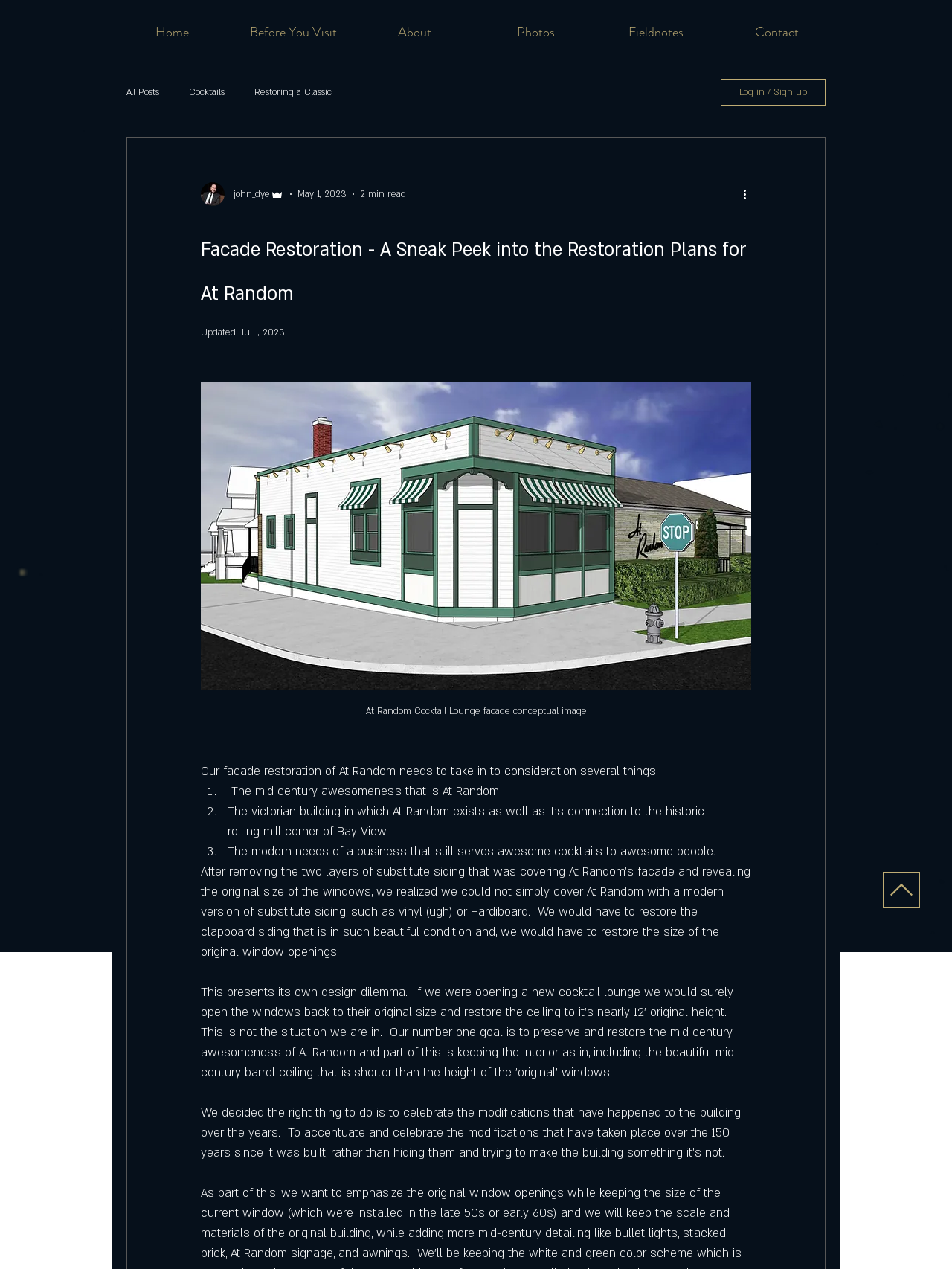Can you specify the bounding box coordinates of the area that needs to be clicked to fulfill the following instruction: "View the 'Photos' page"?

[0.499, 0.011, 0.626, 0.04]